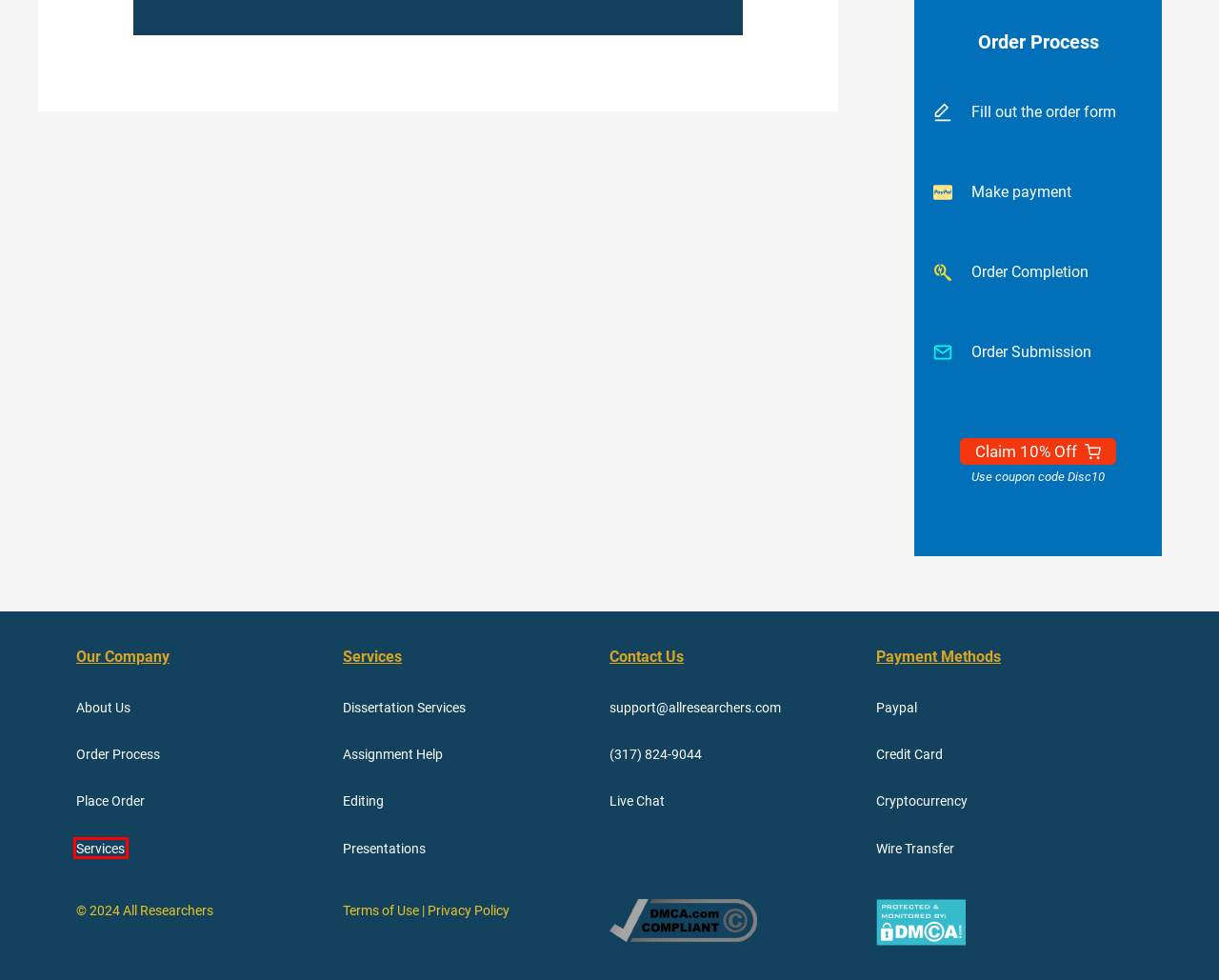View the screenshot of the webpage containing a red bounding box around a UI element. Select the most fitting webpage description for the new page shown after the element in the red bounding box is clicked. Here are the candidates:
A. DMCA Compliance Statement for allresearchers.com
B. Terms Of Use - All Researchers
C. All Researchers - Custom Writing And Editing Services - All Researchers
D. A Perfect PowerPoint Presentation: 10+ Best Practices - All Researchers
E. Report Writing - All Researchers
F. Privacy Policy - All Researchers
G. Services - All Researchers
H. Dissertation Writing - All Researchers

G